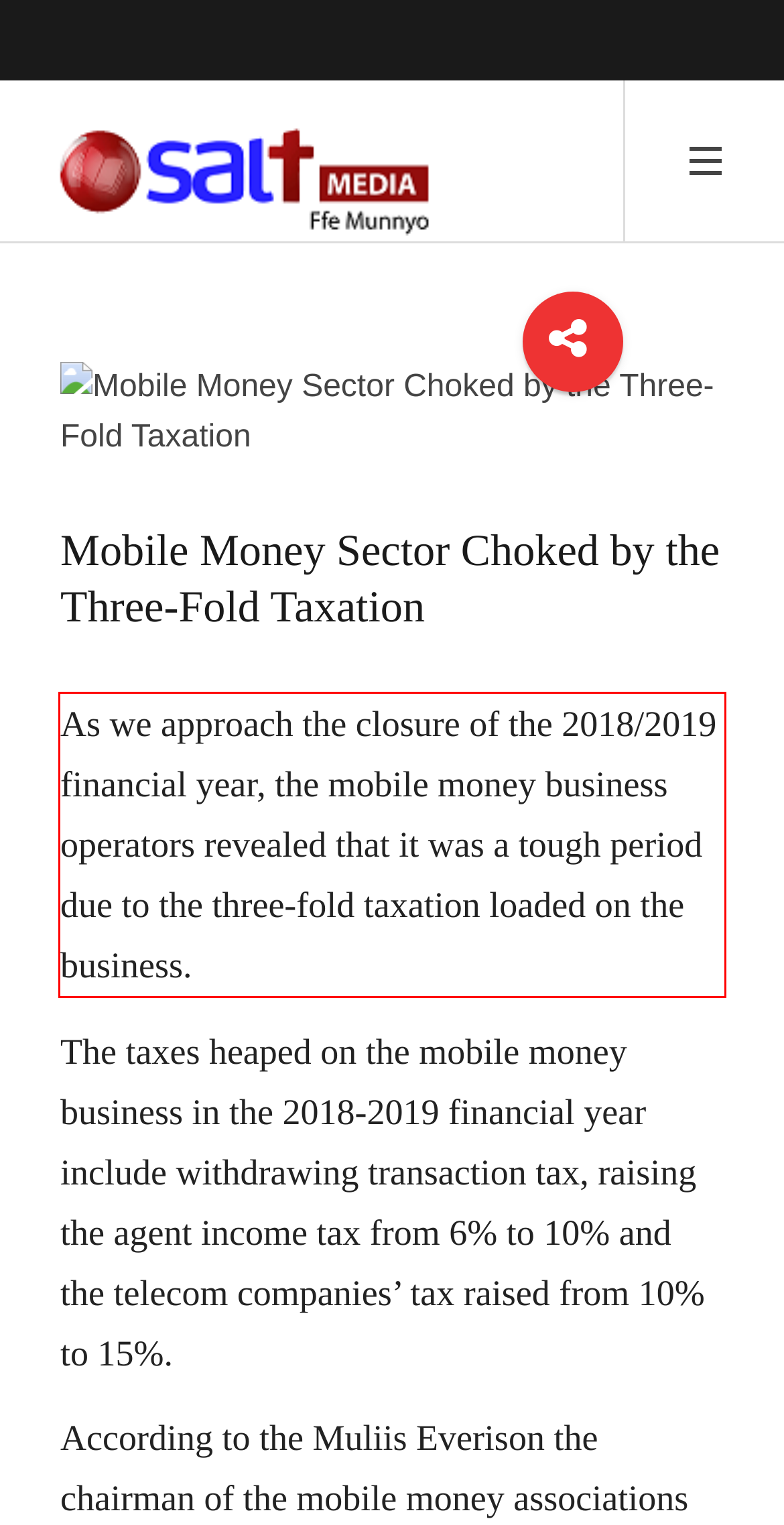You are given a screenshot showing a webpage with a red bounding box. Perform OCR to capture the text within the red bounding box.

As we approach the closure of the 2018/2019 financial year, the mobile money business operators revealed that it was a tough period due to the three-fold taxation loaded on the business.